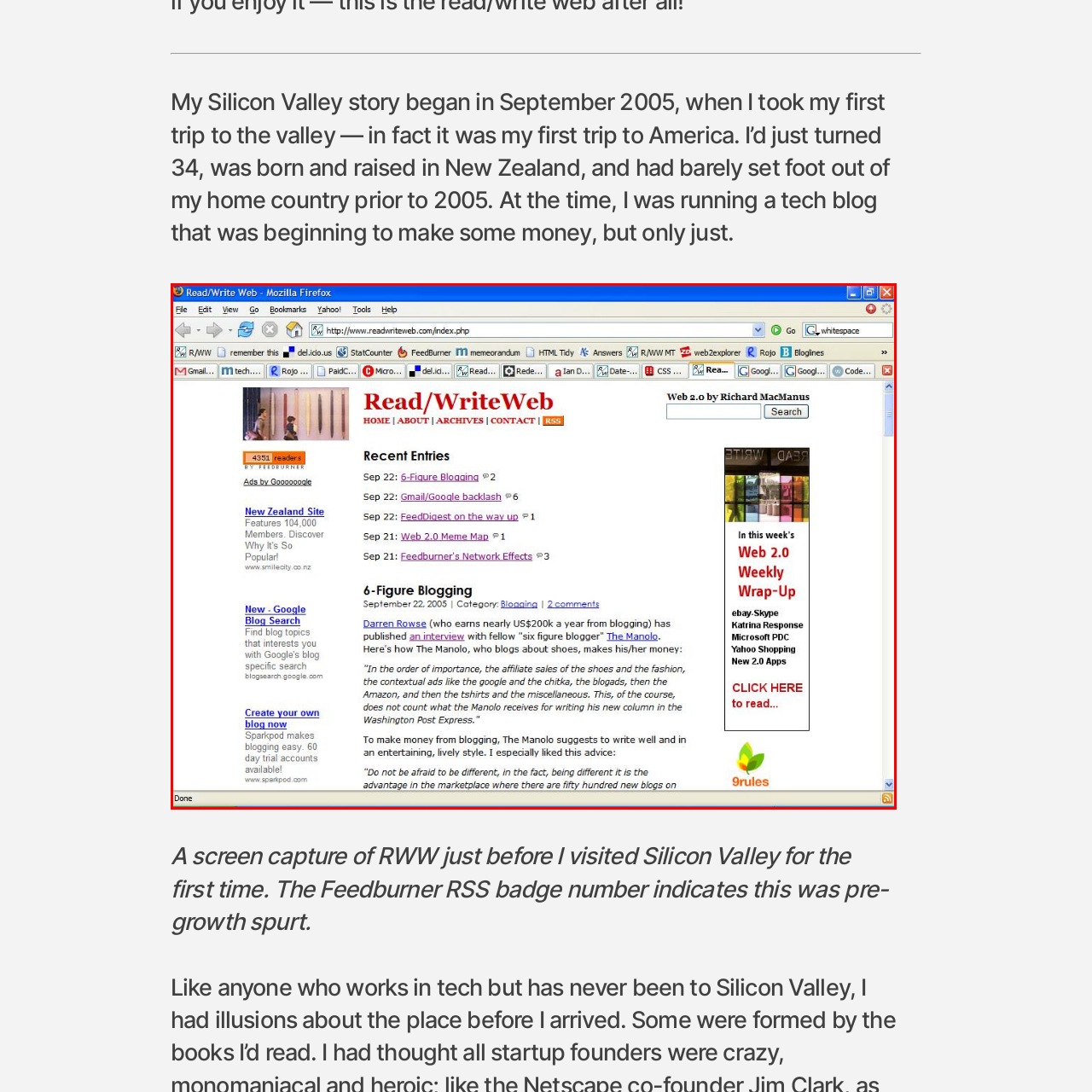Direct your attention to the image within the red bounding box and respond with a detailed answer to the following question, using the image as your reference: What is the date of the prominent article?

I analyzed the screenshot and found the date of the prominent article '6-Figure Blogging' to be September 22, 2005, which is mentioned below the title.